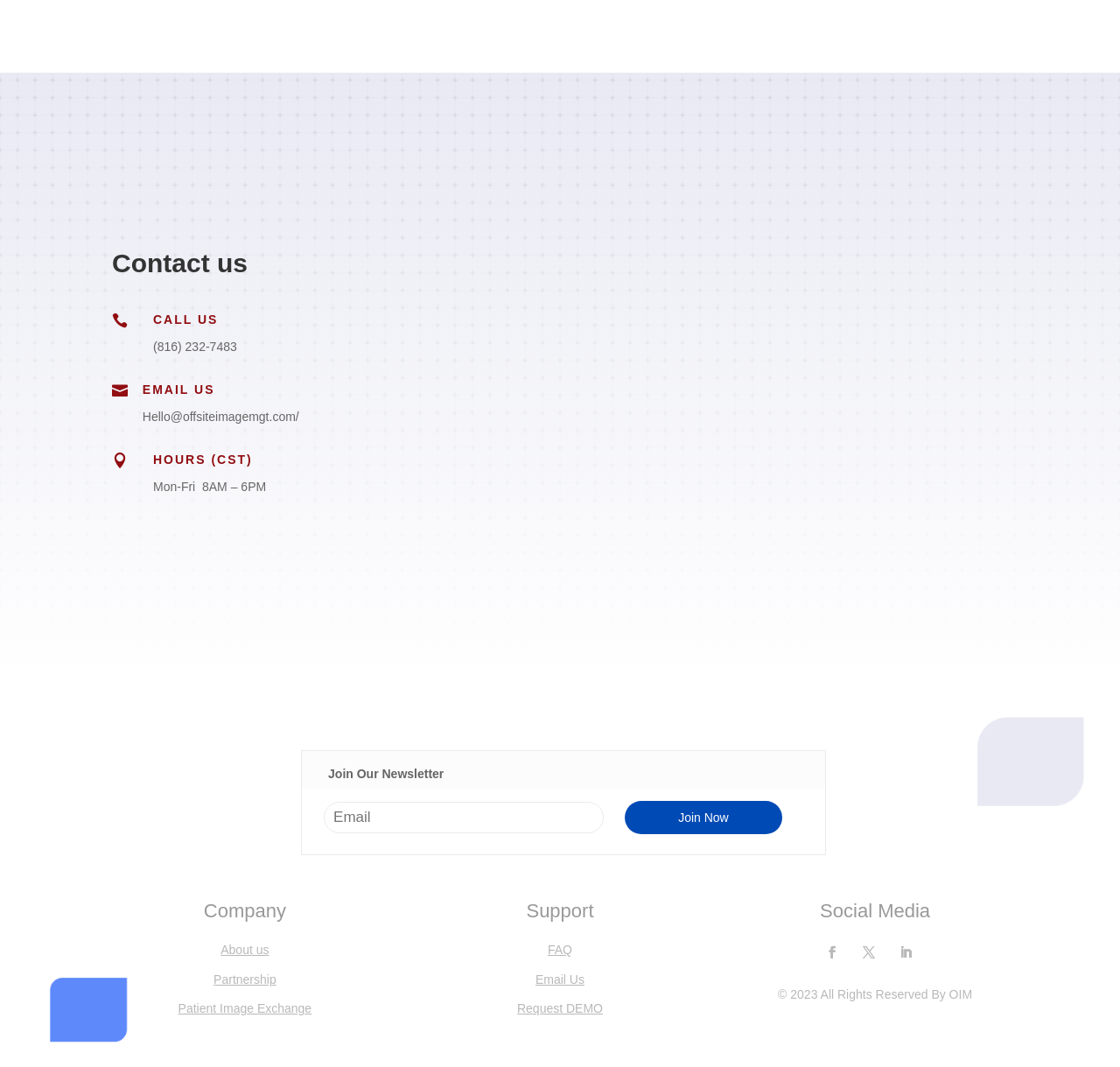Pinpoint the bounding box coordinates of the clickable element needed to complete the instruction: "Click the FAQ link". The coordinates should be provided as four float numbers between 0 and 1: [left, top, right, bottom].

[0.489, 0.884, 0.511, 0.897]